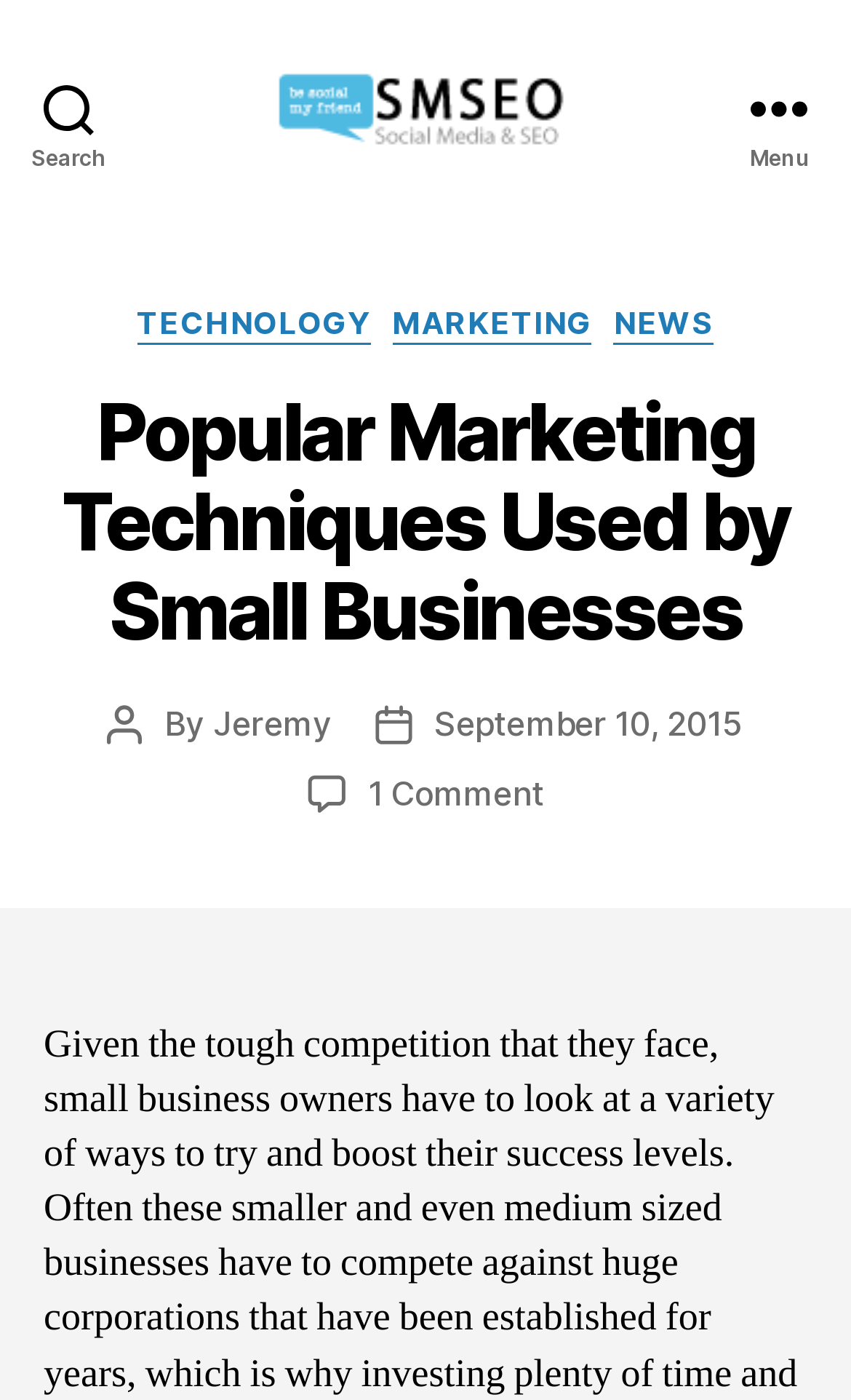Identify the bounding box coordinates of the clickable region required to complete the instruction: "Visit the social media seo logo link". The coordinates should be given as four float numbers within the range of 0 and 1, i.e., [left, top, right, bottom].

[0.256, 0.049, 0.744, 0.105]